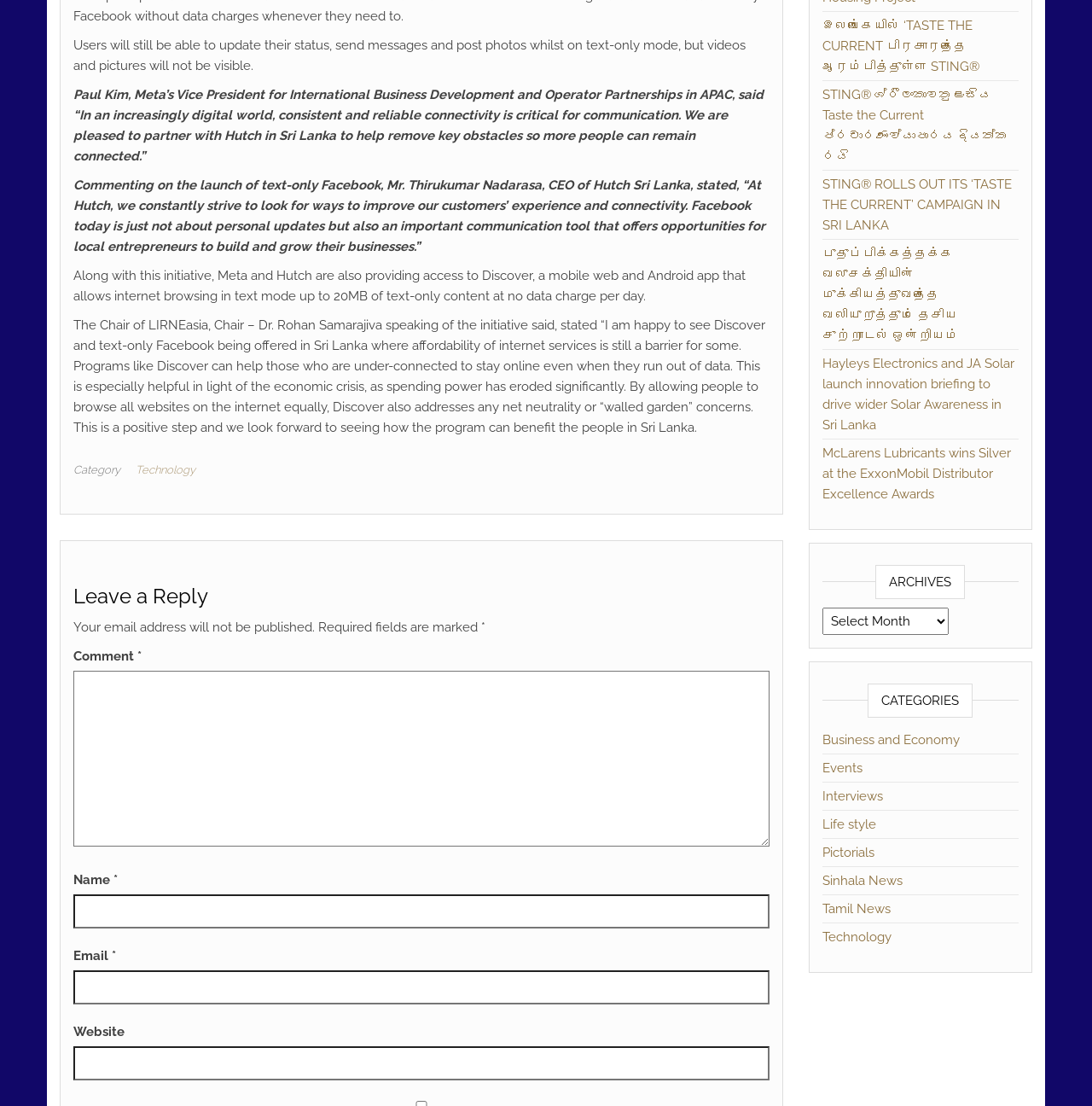Please locate the bounding box coordinates of the element's region that needs to be clicked to follow the instruction: "Click on the 'STING' campaign link". The bounding box coordinates should be provided as four float numbers between 0 and 1, i.e., [left, top, right, bottom].

[0.753, 0.016, 0.896, 0.067]